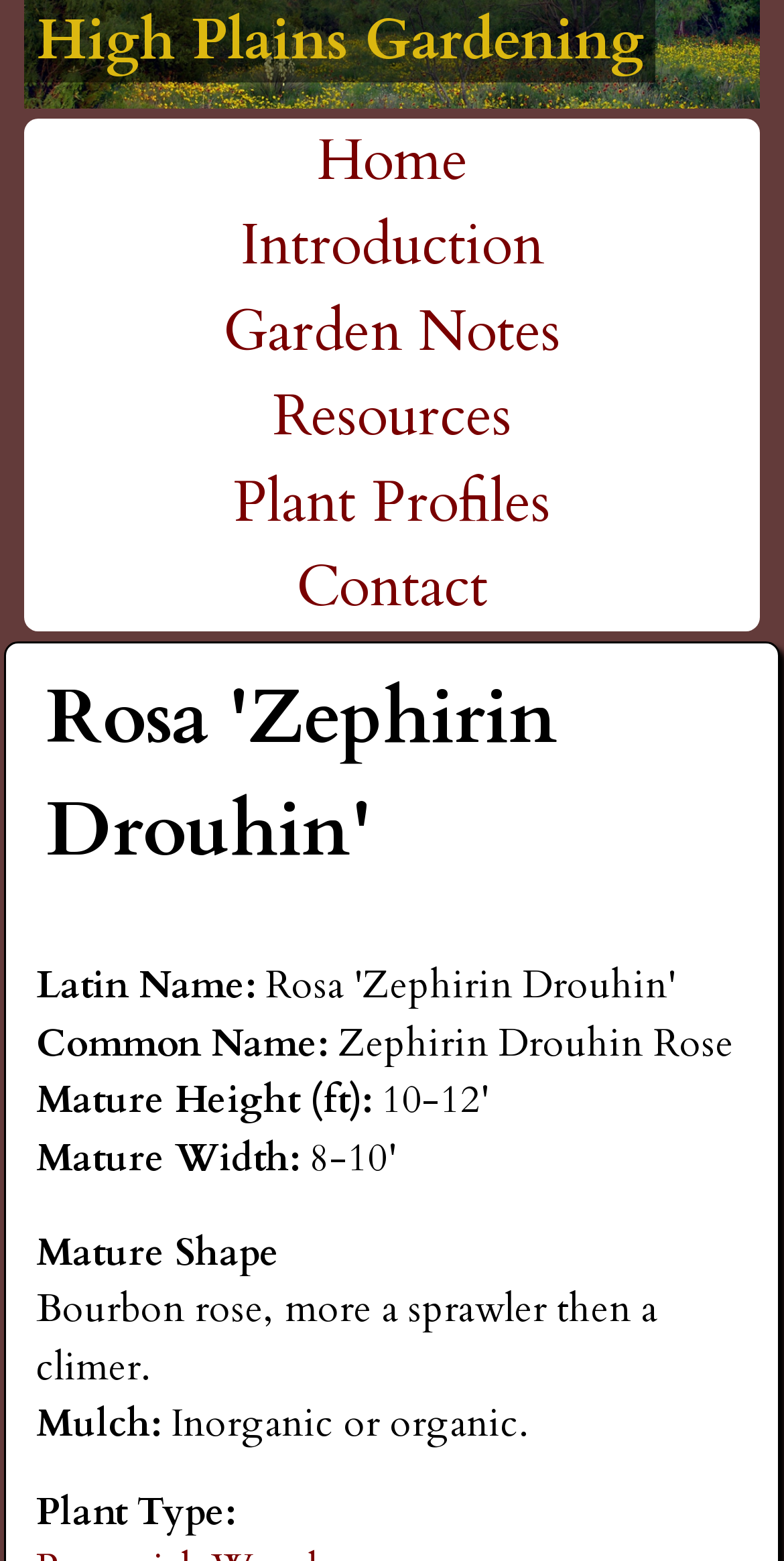Write an elaborate caption that captures the essence of the webpage.

The webpage is about Rosa 'Zephirin Drouhin', a type of rose, and is part of the High Plains Gardening website. At the top of the page, there is a link to skip to the main content. Below that, there is a heading with the website's name, "High Plains Gardening". 

The main content of the page is divided into multiple sections, each containing a figure and a heading with the website's name again. There are five such sections, all with the same layout.

Below these sections, there is a main menu with links to different parts of the website, including "Home", "Introduction", "Garden Notes", "Resources", "Plant Profiles", and "Contact".

The main content of the page is about Rosa 'Zephirin Drouhin', with a heading that displays the name of the rose. Below that, there are several figcaptions that provide information about the rose, including its Latin name, common name, mature height and width, mature shape, and mulching requirements. The text is organized into paragraphs and is easy to read.